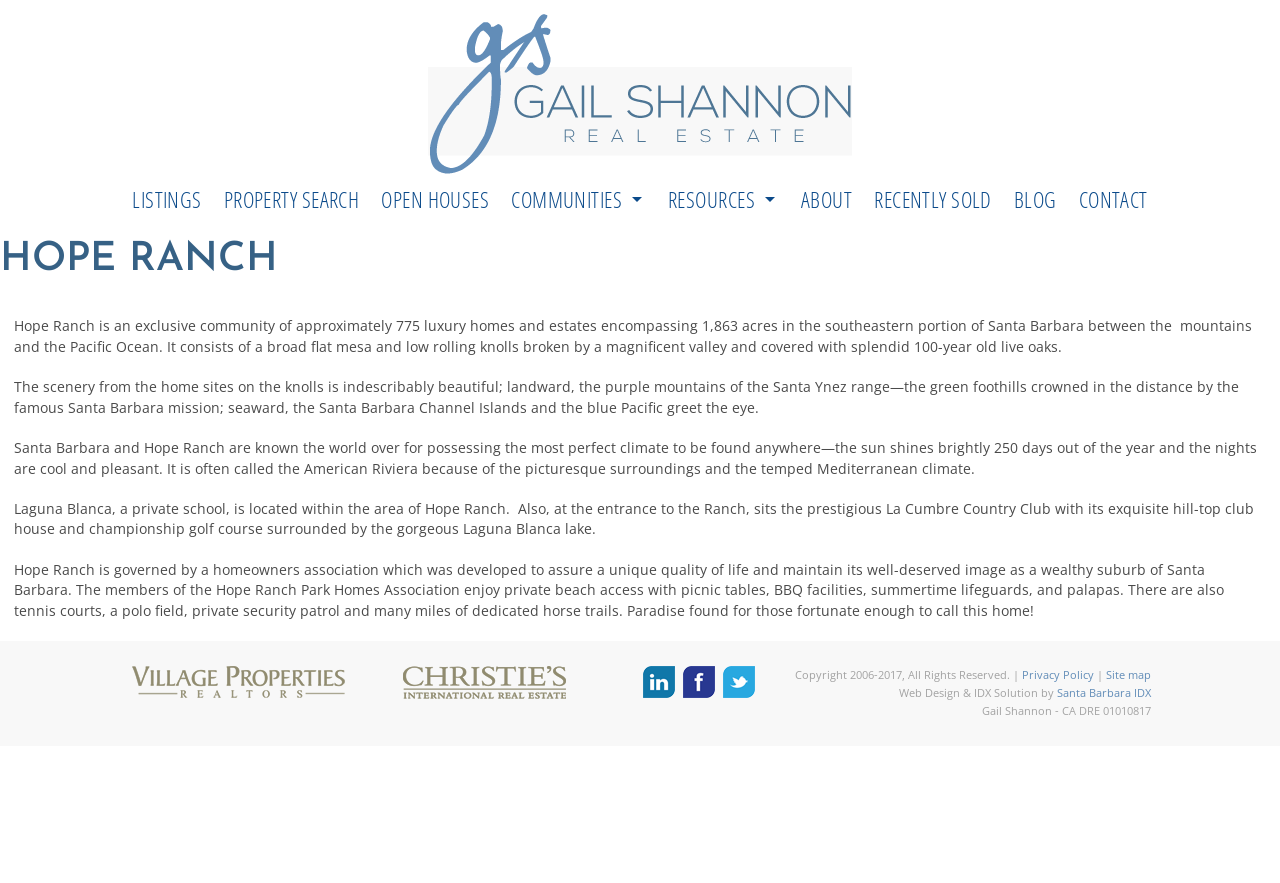Please find the bounding box coordinates of the clickable region needed to complete the following instruction: "Search for properties". The bounding box coordinates must consist of four float numbers between 0 and 1, i.e., [left, top, right, bottom].

[0.166, 0.208, 0.289, 0.242]